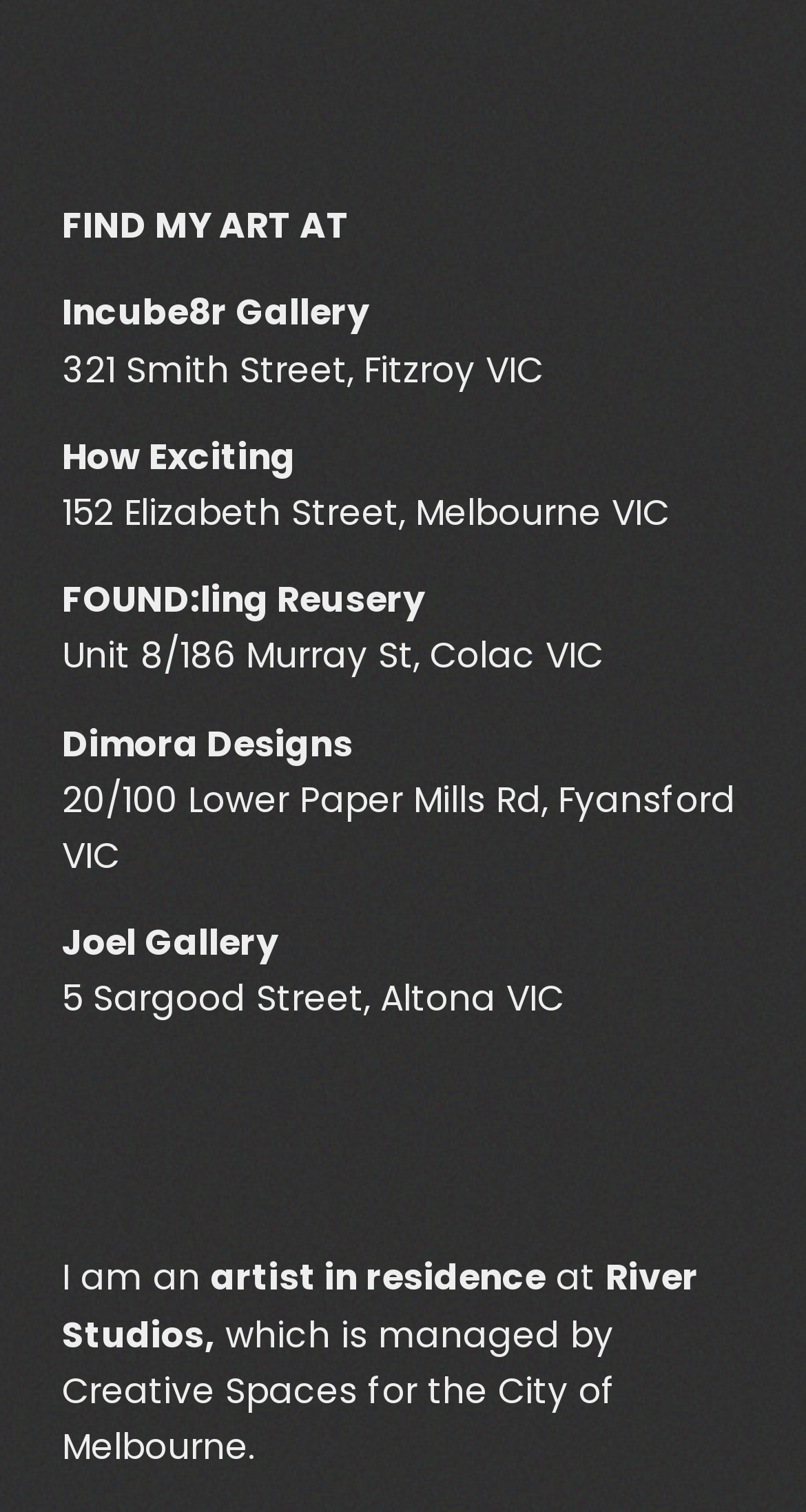What is the city of the last mentioned gallery?
Look at the image and respond with a one-word or short phrase answer.

Altona